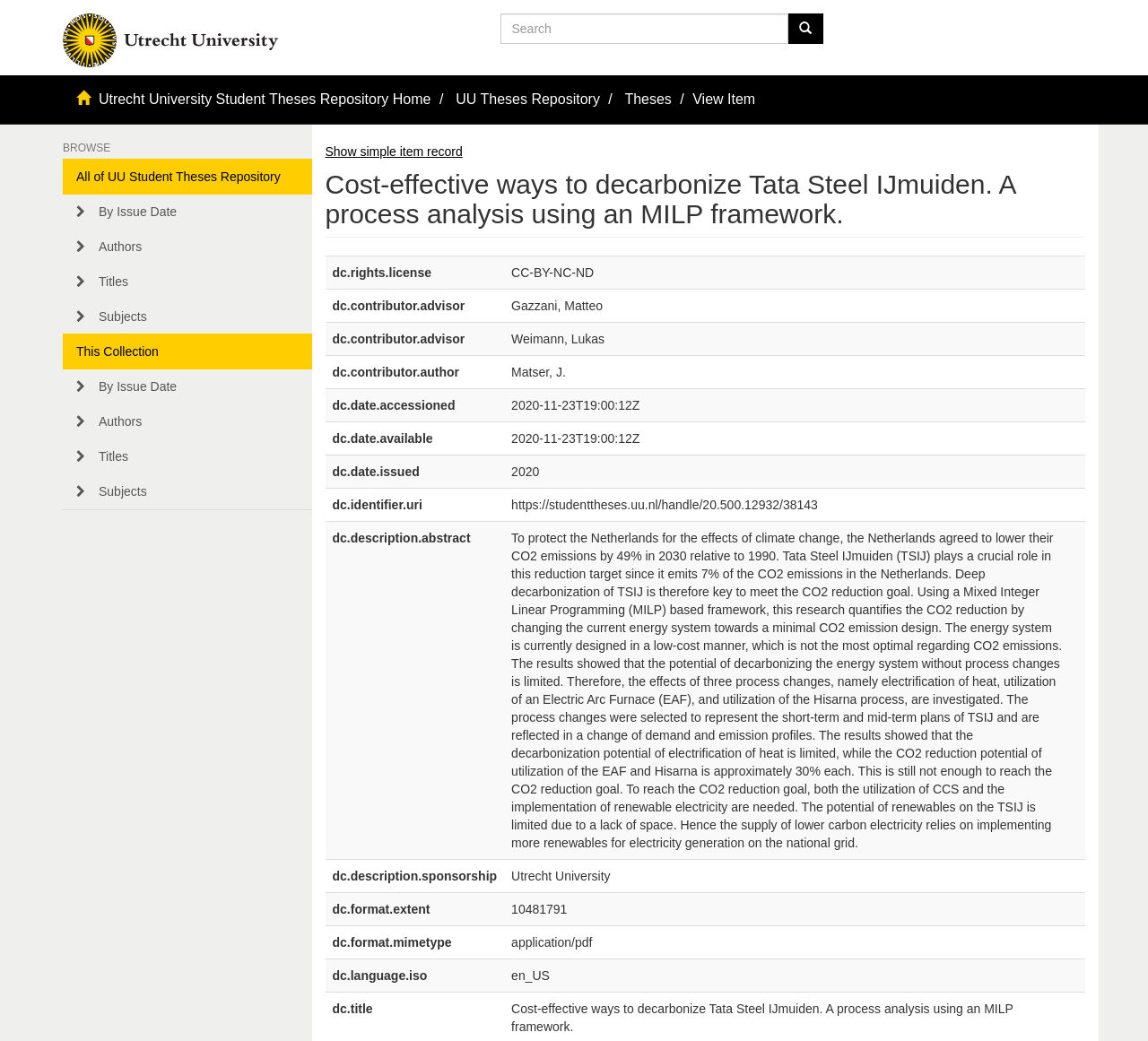Provide the bounding box coordinates for the area that should be clicked to complete the instruction: "Search".

[0.436, 0.013, 0.686, 0.042]